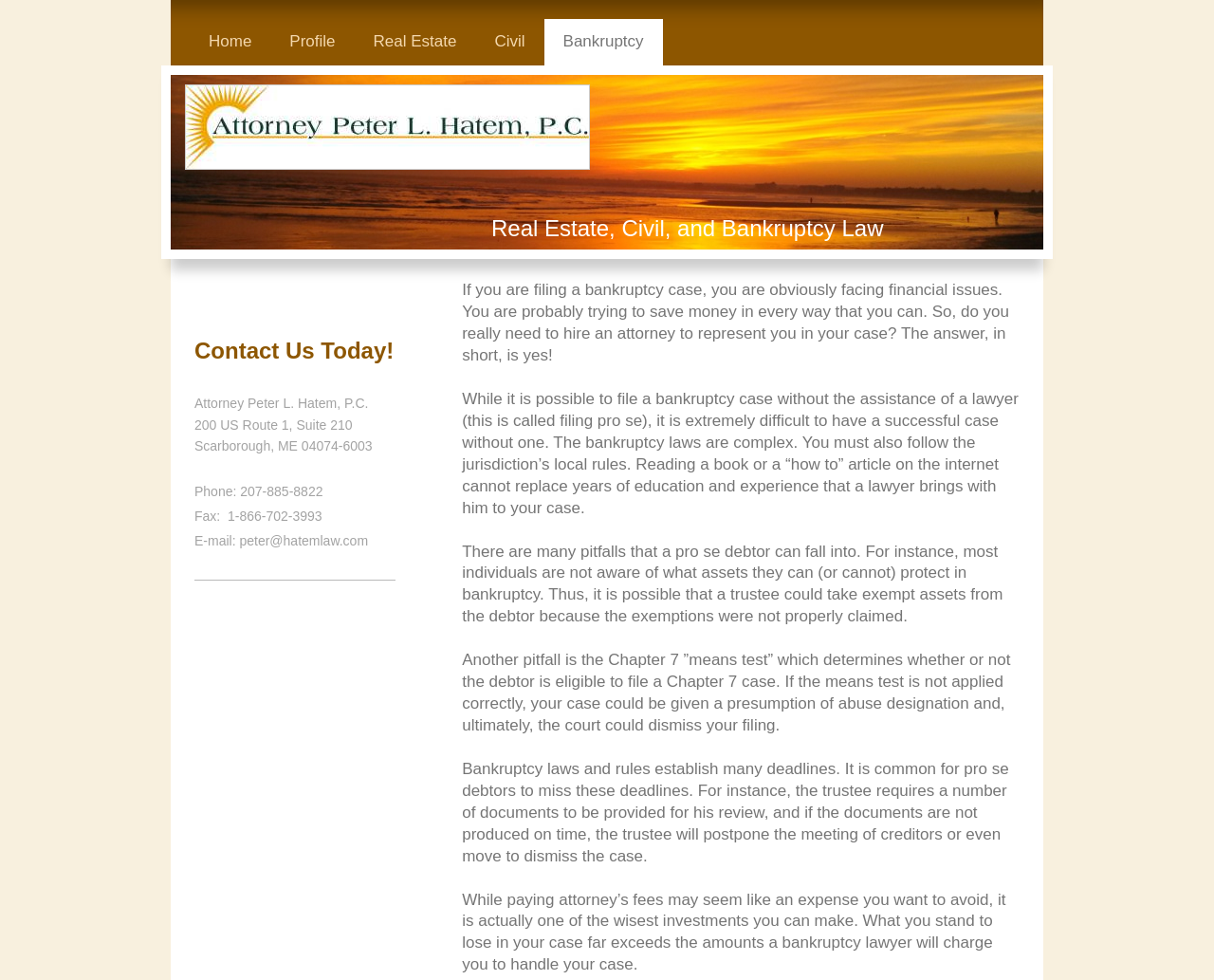Describe the webpage meticulously, covering all significant aspects.

This webpage is about a law firm specializing in bankruptcy, real estate, and civil law. At the top, there is a navigation menu with five links: "Home", "Profile", "Real Estate", "Civil", and "Bankruptcy". Below the navigation menu, there is a large image that spans most of the width of the page. To the right of the image, there is an SVG element.

The main content of the page is divided into two sections. The first section has a heading that reads "Real Estate, Civil, and Bankruptcy Law". Below the heading, there are four paragraphs of text that discuss the importance of hiring an attorney when filing for bankruptcy. The text explains that while it is possible to file for bankruptcy without an attorney, it is extremely difficult to have a successful case without one due to the complexity of bankruptcy laws and the risk of falling into pitfalls such as improperly claiming exemptions or missing deadlines.

The second section is a contact information section with a heading that reads "Contact Us Today!". Below the heading, there is the law firm's name, address, phone number, fax number, and email address. The address is in Scarborough, Maine.